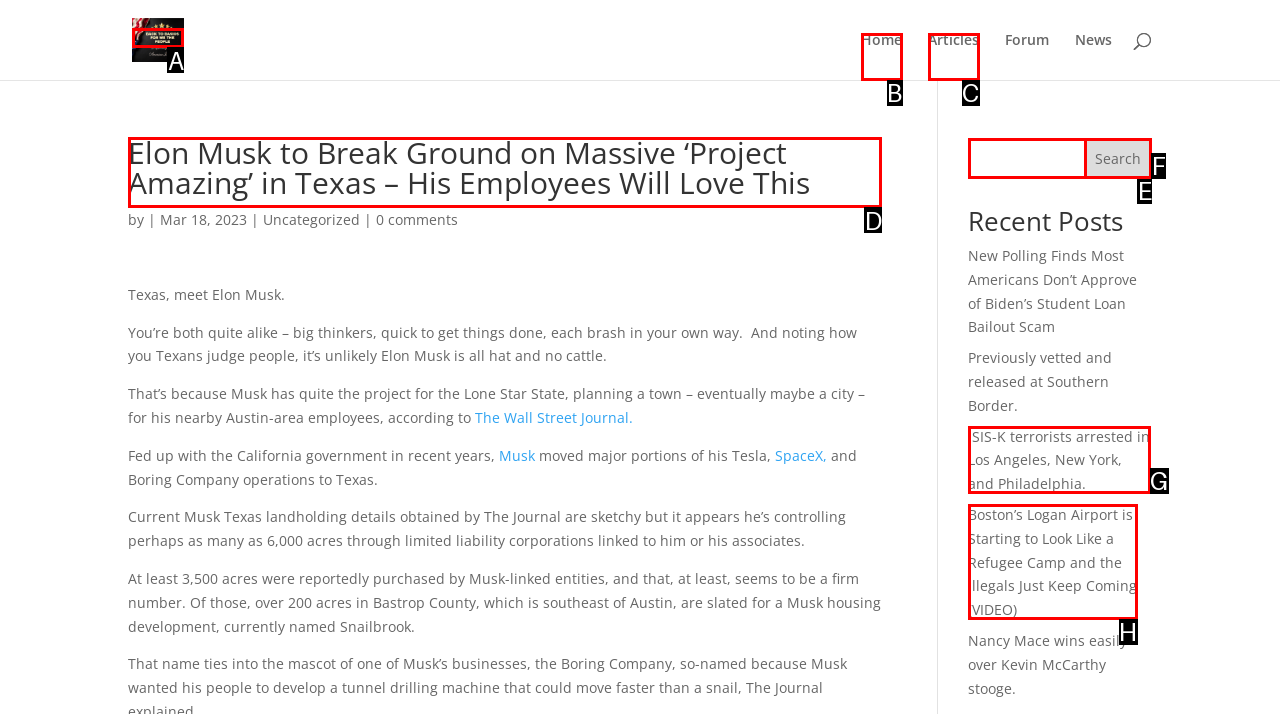From the given options, indicate the letter that corresponds to the action needed to complete this task: Read the article about Elon Musk. Respond with only the letter.

D